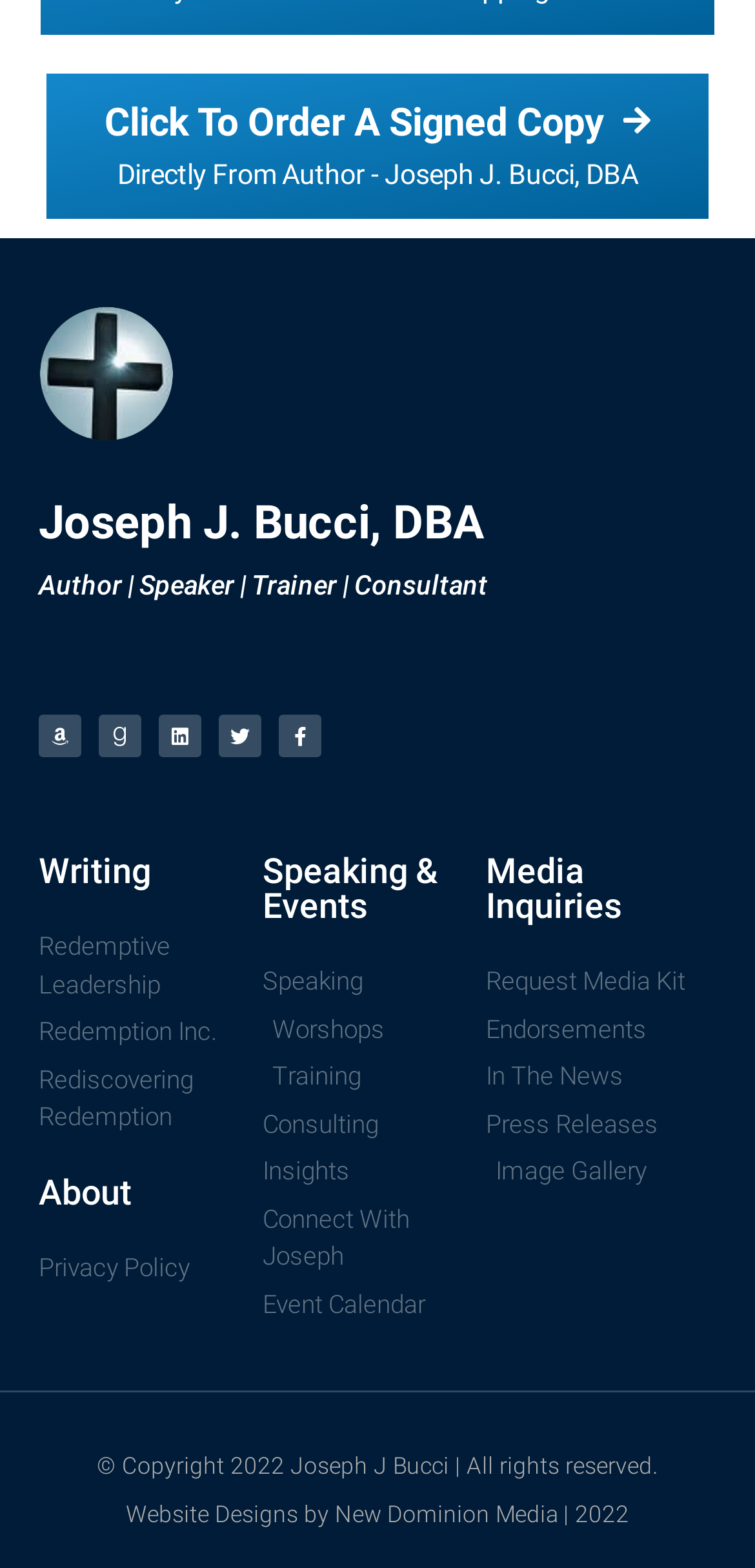How many main sections are on the webpage?
Could you please answer the question thoroughly and with as much detail as possible?

The webpage can be divided into five main sections: Writing, About, Speaking & Events, Media Inquiries, and the footer section which contains copyright information and a website design credit.